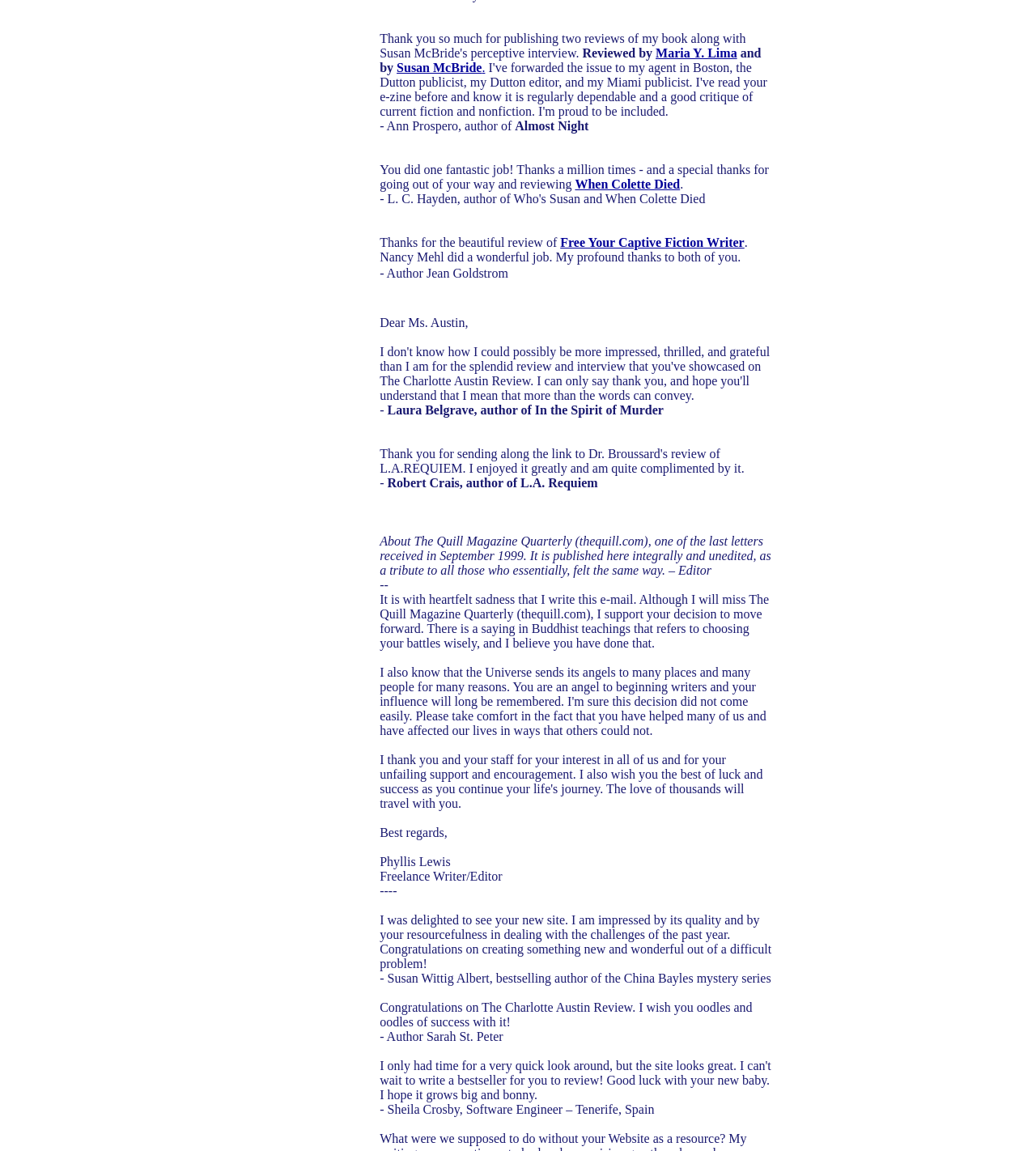Please find the bounding box for the UI element described by: "Susan McBride".

[0.383, 0.053, 0.465, 0.065]